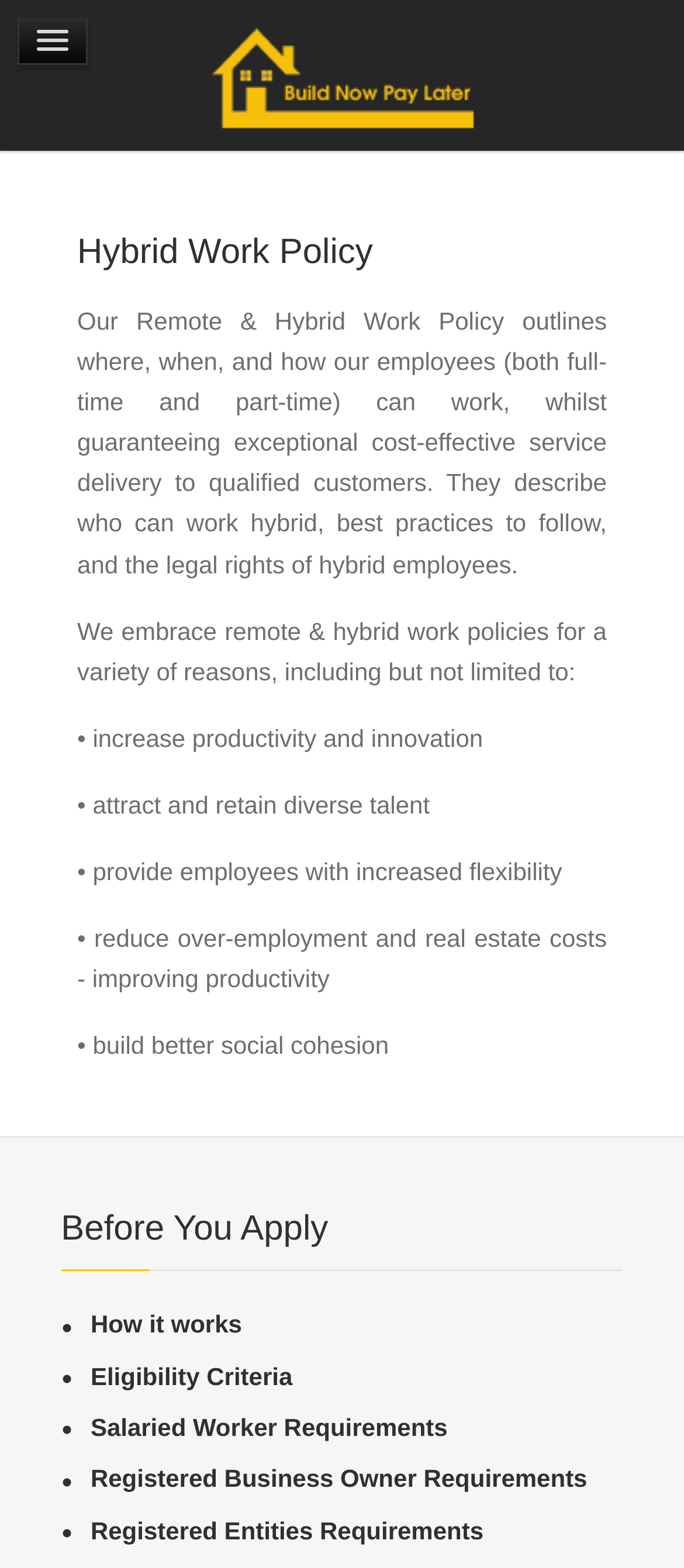What is the focus of the webpage? Based on the screenshot, please respond with a single word or phrase.

Hybrid Work Policy